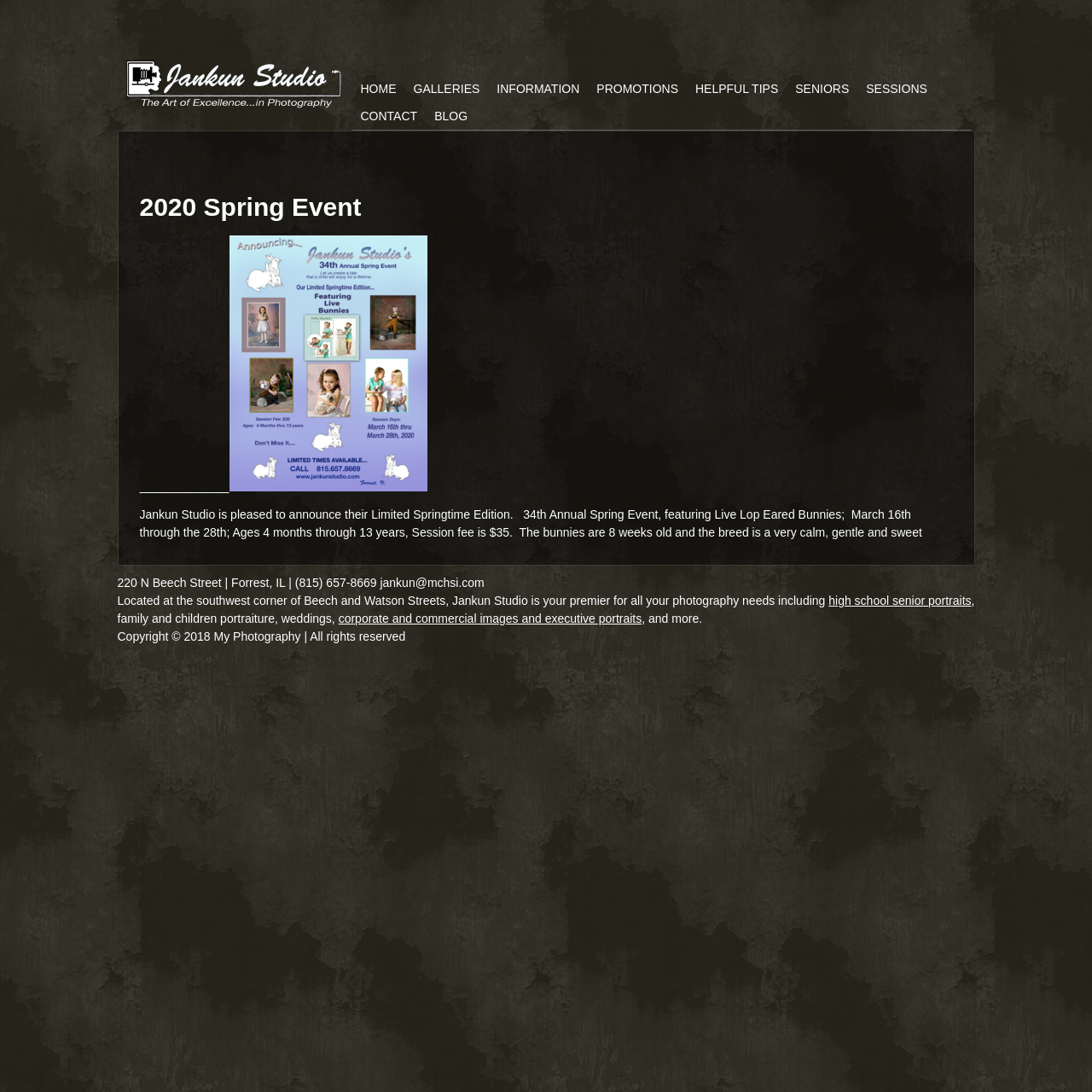Identify the bounding box coordinates for the element you need to click to achieve the following task: "Learn more about the 2020 Spring Event". Provide the bounding box coordinates as four float numbers between 0 and 1, in the form [left, top, right, bottom].

[0.128, 0.164, 0.856, 0.21]